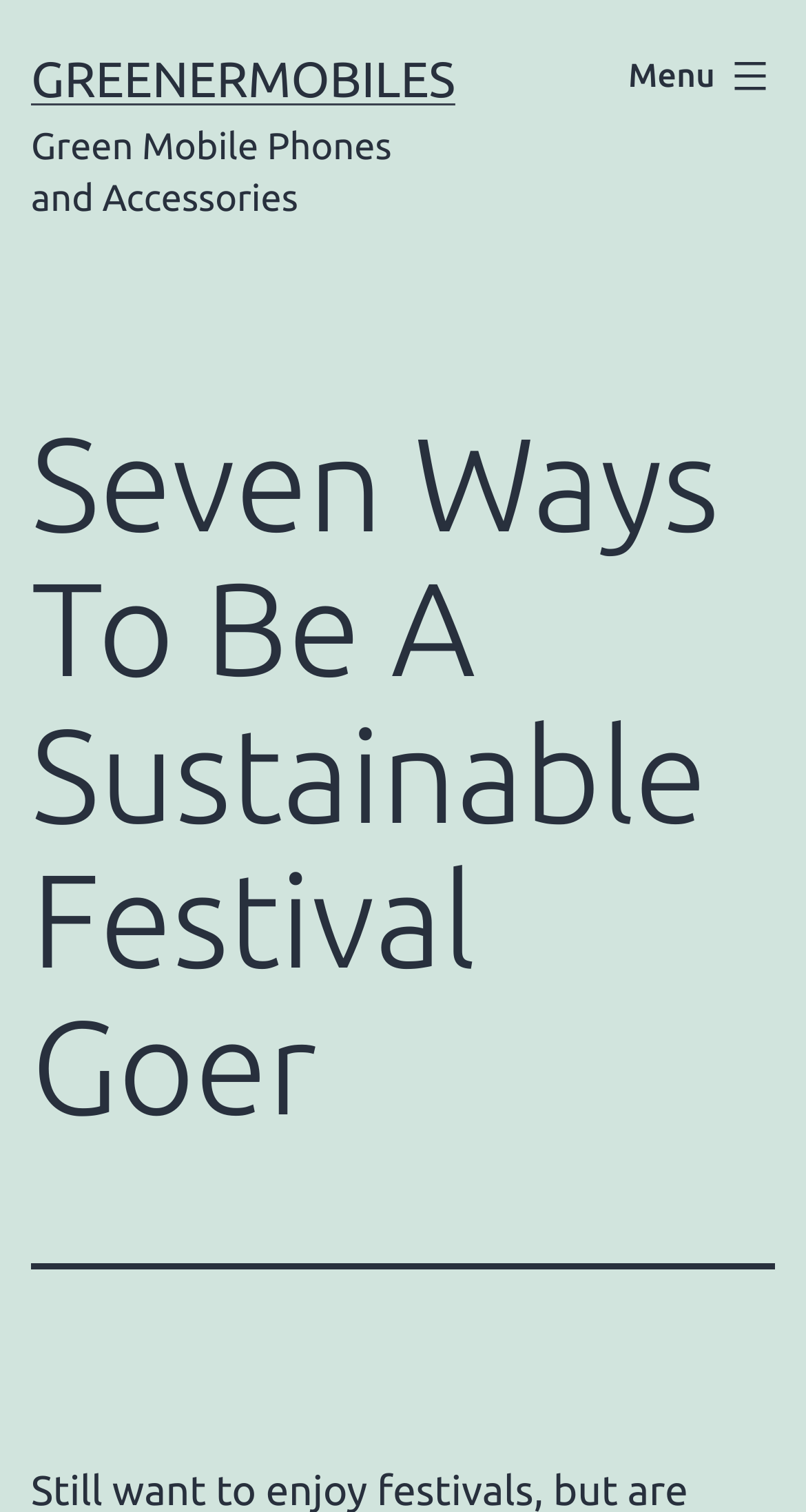Locate the bounding box of the UI element defined by this description: "Domain Name Disputes". The coordinates should be given as four float numbers between 0 and 1, formatted as [left, top, right, bottom].

None